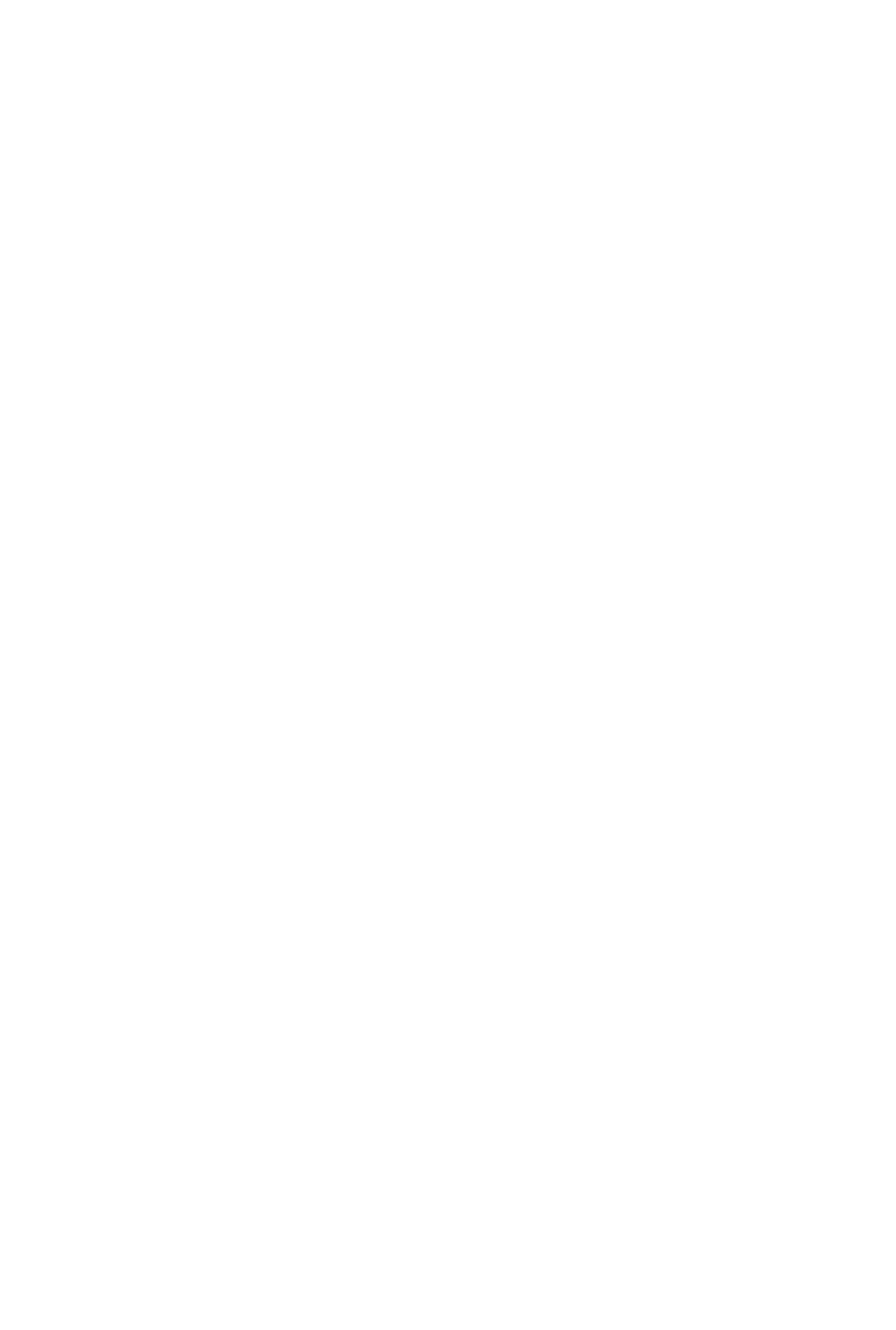How many categories are available in the menu?
Using the image as a reference, give a one-word or short phrase answer.

9